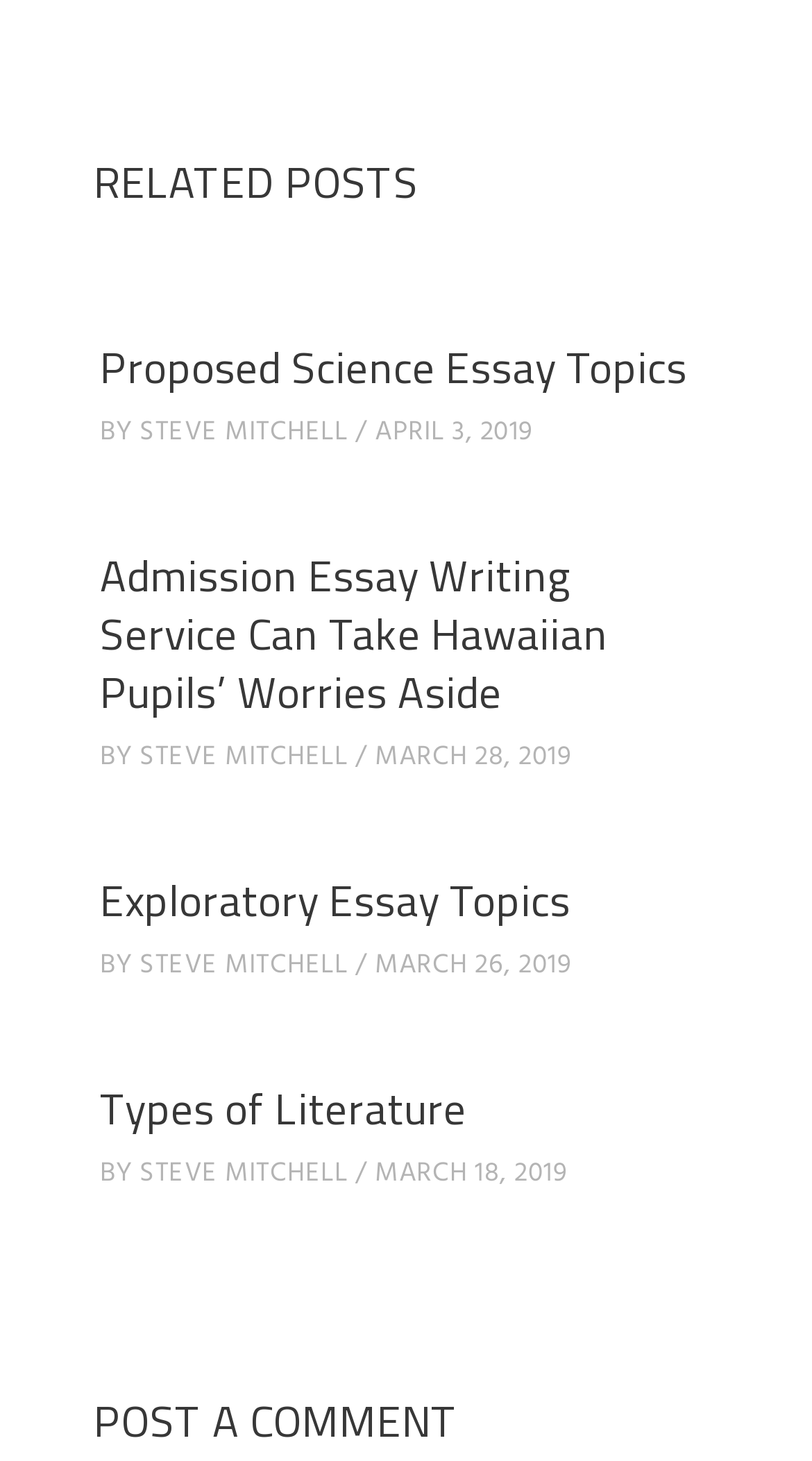Could you specify the bounding box coordinates for the clickable section to complete the following instruction: "post a comment"?

[0.115, 0.952, 0.885, 0.995]